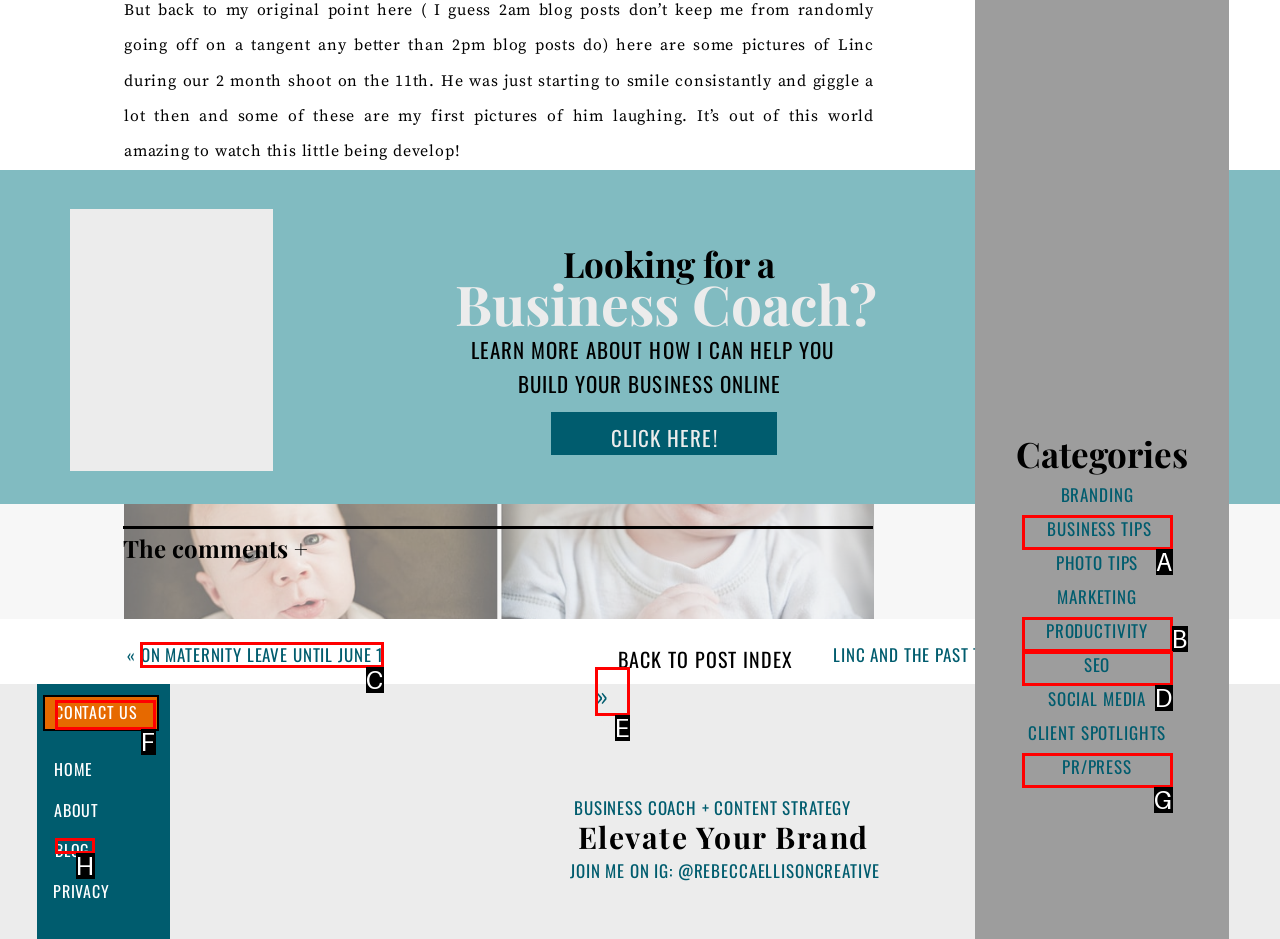Match the option to the description: Contact us
State the letter of the correct option from the available choices.

F